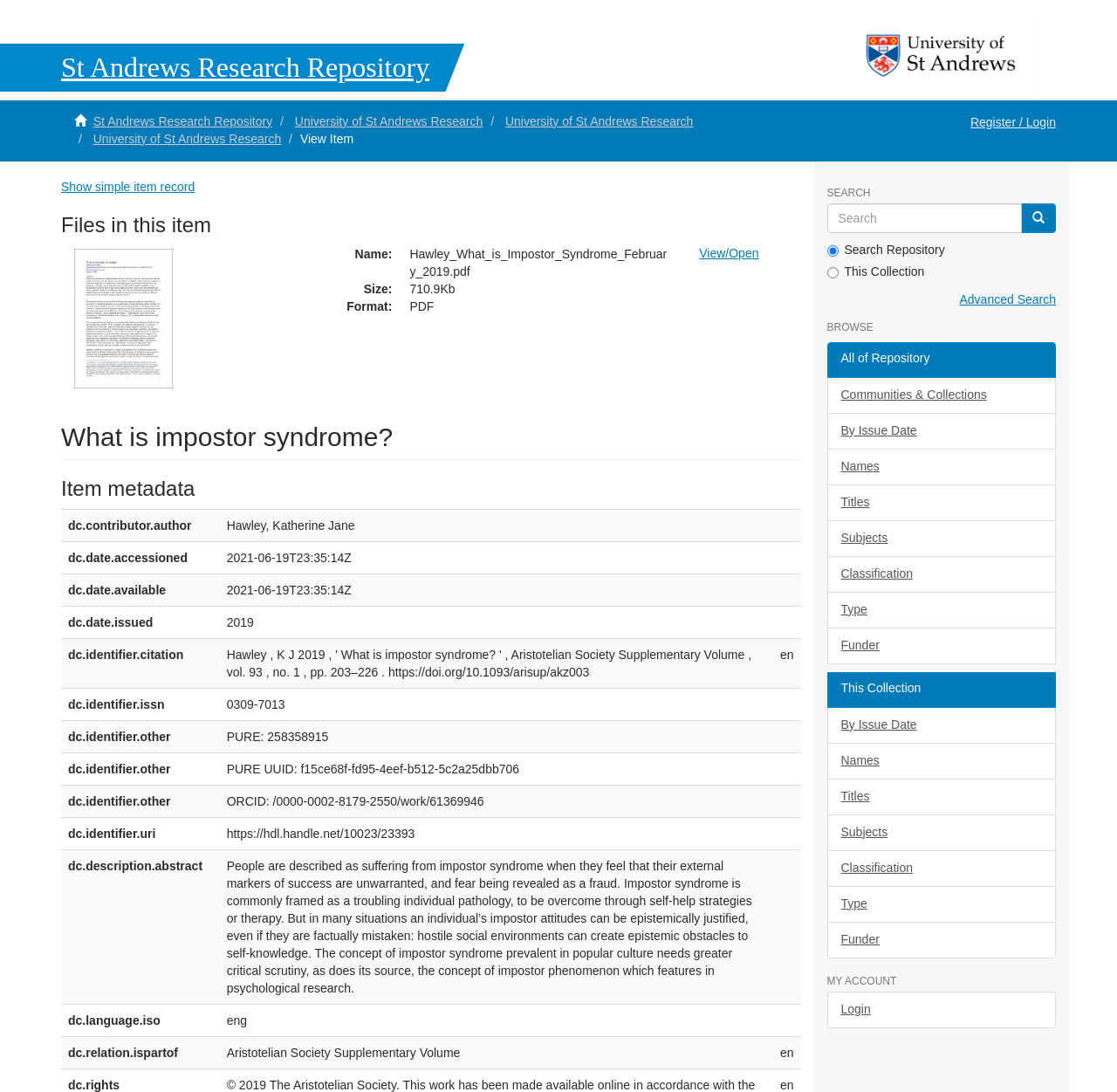Provide the bounding box coordinates of the HTML element this sentence describes: "Subjects".

[0.74, 0.746, 0.945, 0.779]